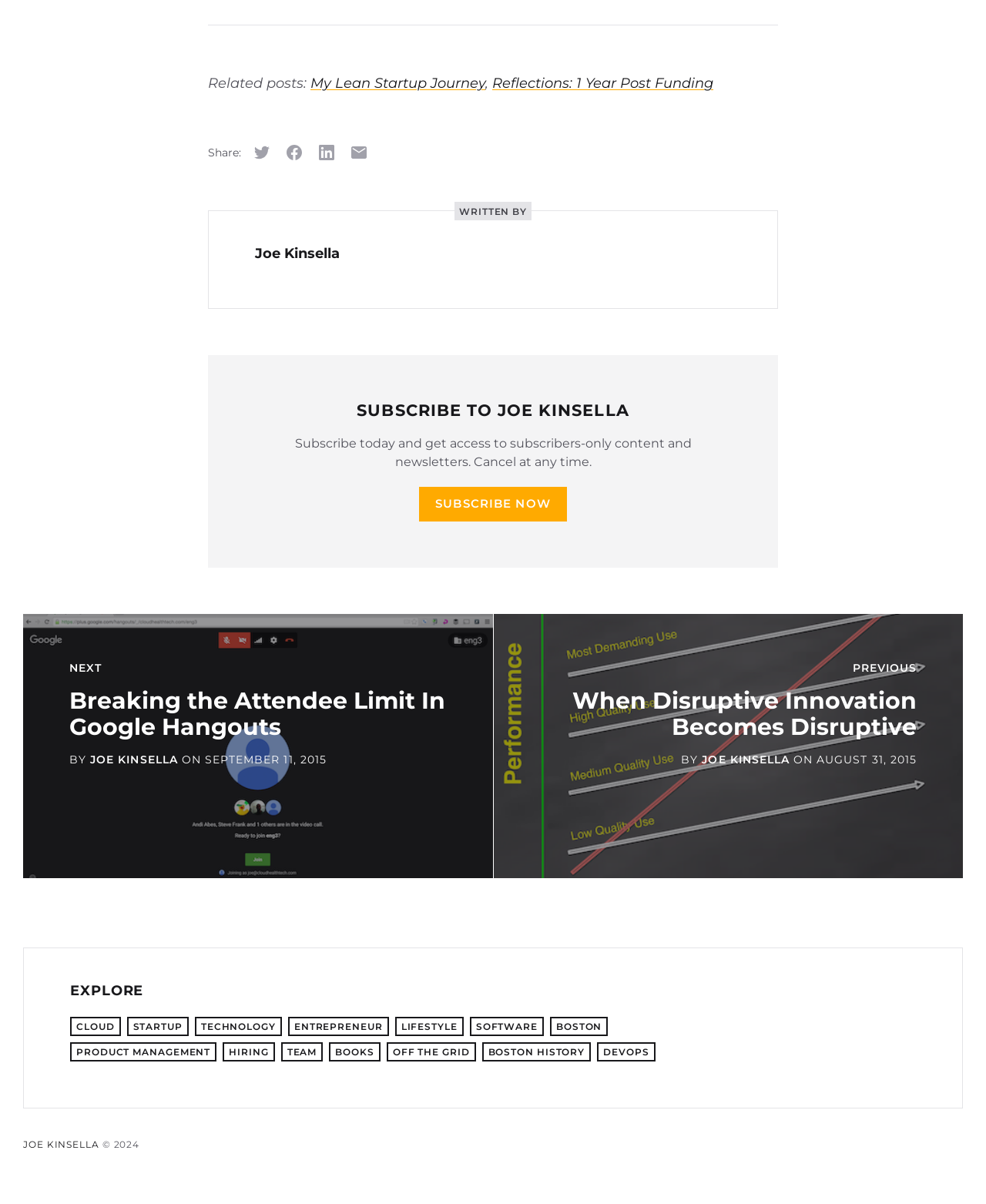Identify the bounding box for the UI element described as: "Privacy Policy". The coordinates should be four float numbers between 0 and 1, i.e., [left, top, right, bottom].

None